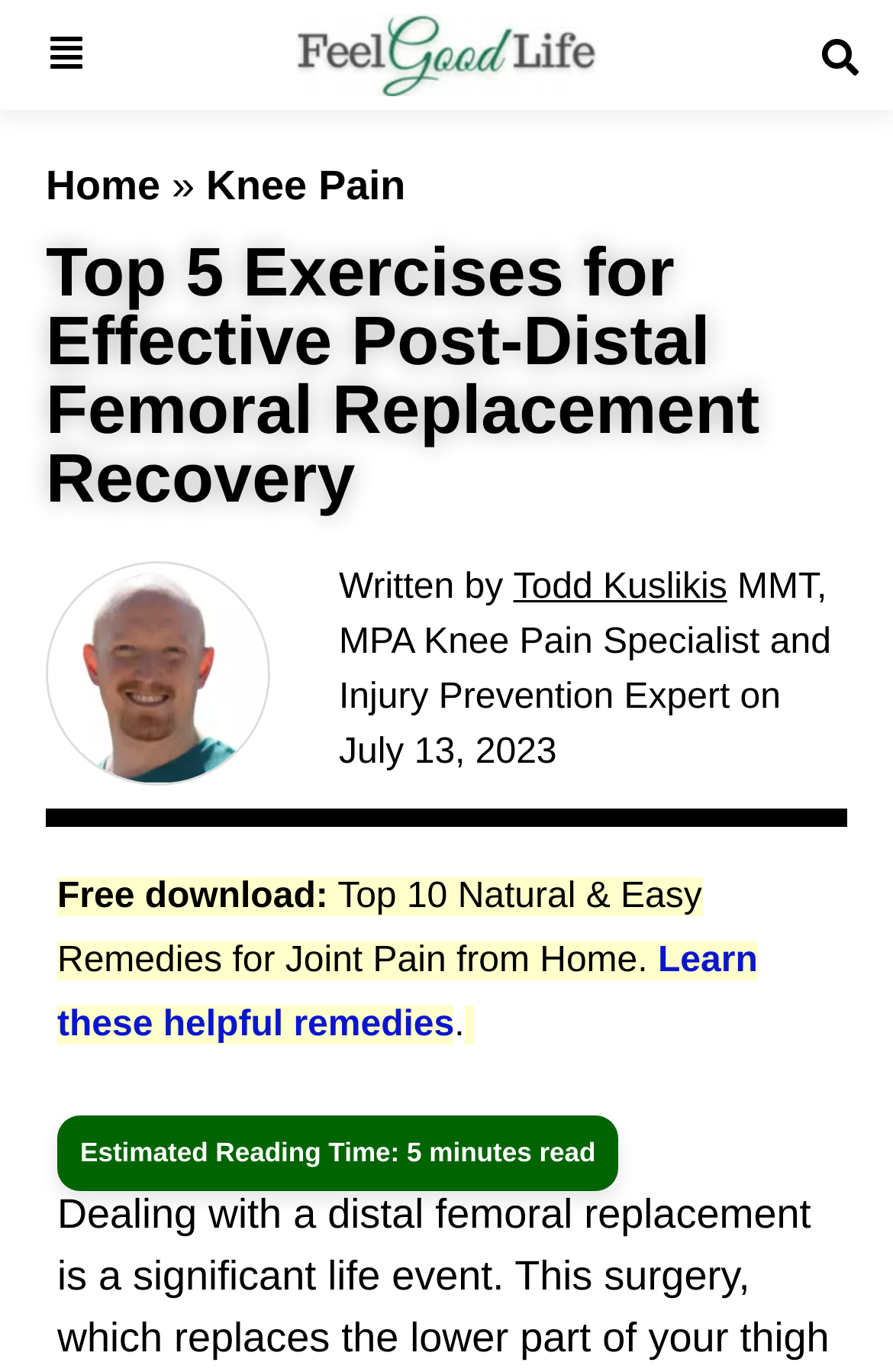What is the topic of the article?
Refer to the image and provide a concise answer in one word or phrase.

Post-Distal Femoral Replacement Recovery